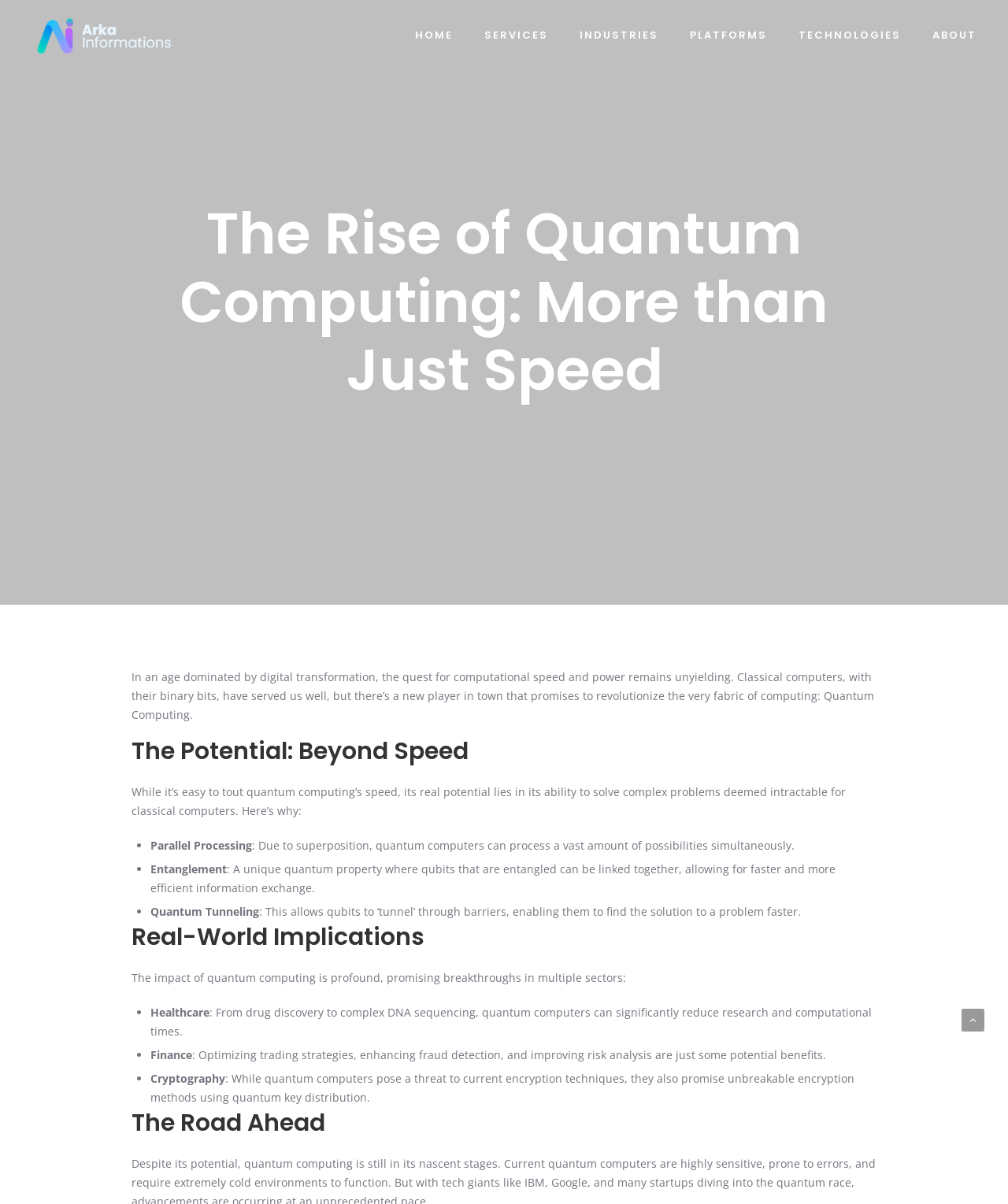What is the promise of quantum key distribution in cryptography?
Give a comprehensive and detailed explanation for the question.

The webpage mentions that while quantum computers pose a threat to current encryption techniques, they also promise unbreakable encryption methods using quantum key distribution, which can provide secure data transmission.